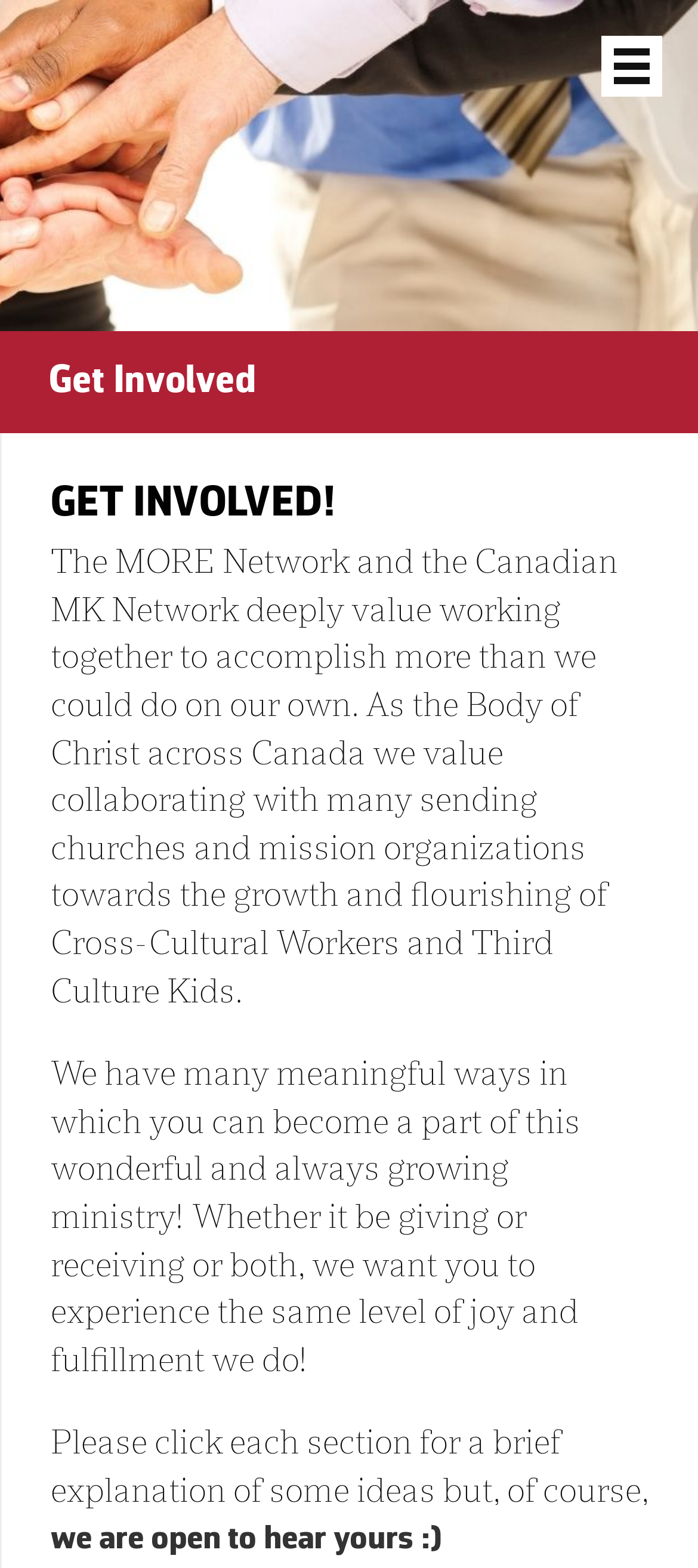What is the purpose of the MORE Network?
Answer briefly with a single word or phrase based on the image.

Support cross-cultural workers and TCKs